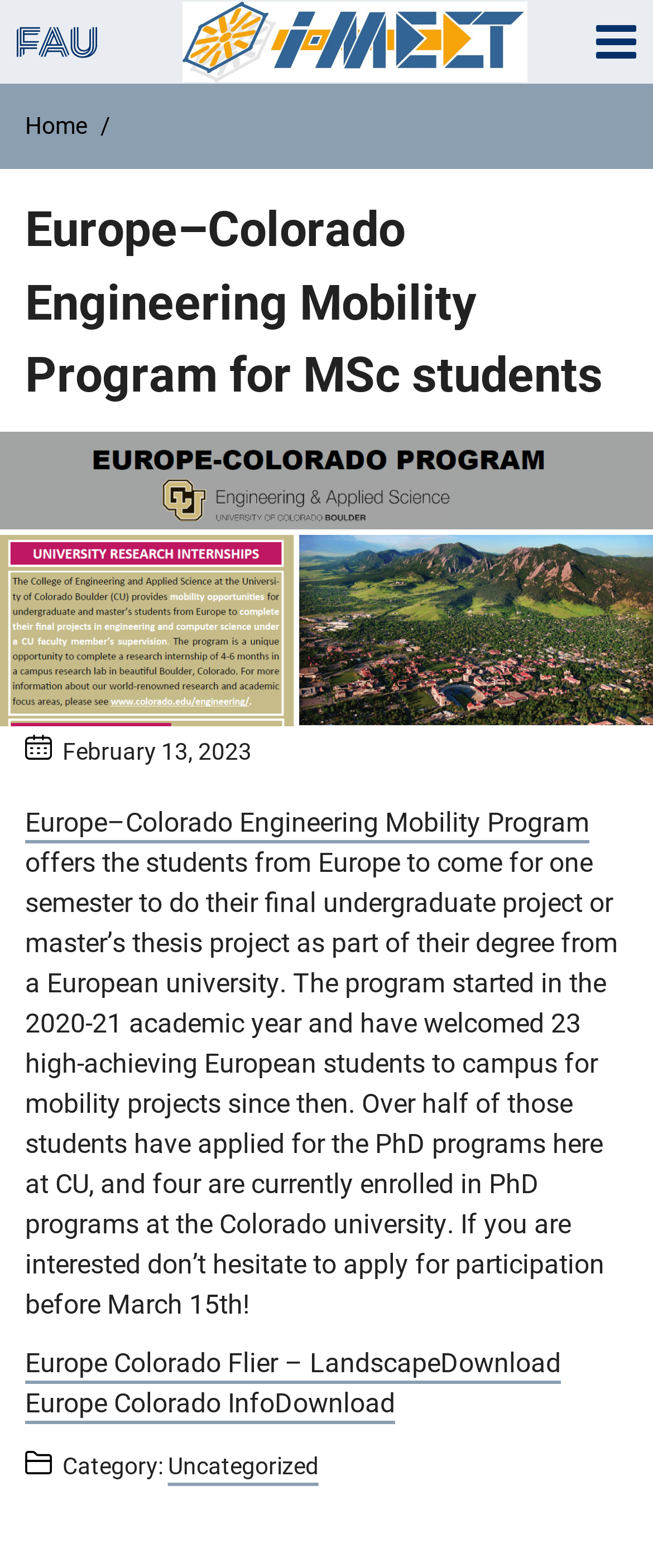Specify the bounding box coordinates of the area to click in order to follow the given instruction: "Open the navigation menu."

[0.887, 0.0, 1.0, 0.053]